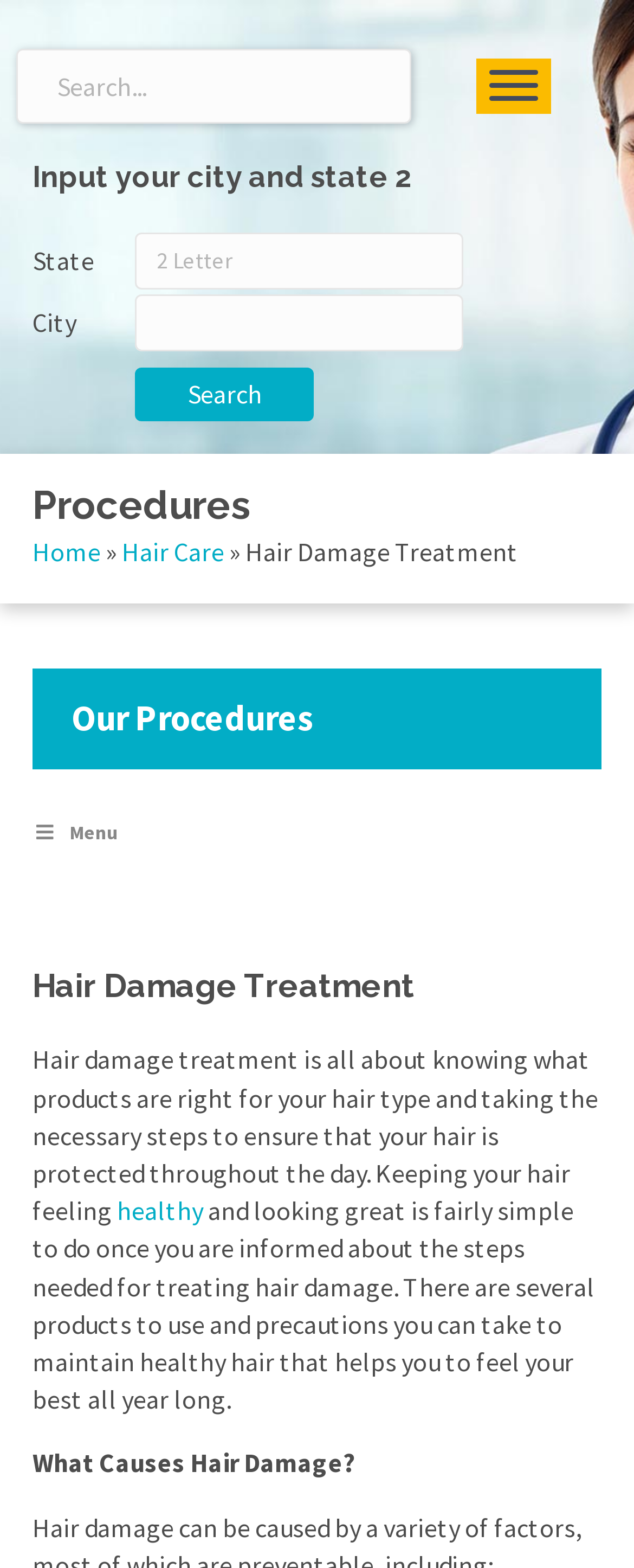Provide a one-word or brief phrase answer to the question:
What is the topic of the webpage?

Hair damage treatment